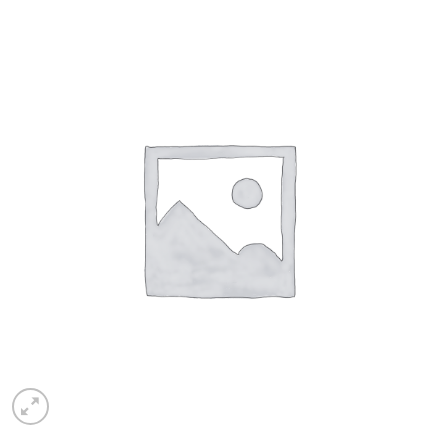Can you give a comprehensive explanation to the question given the content of the image?
What is the purpose of the placeholder?

The purpose of the placeholder is to indicate that an image for a particular item, in this case Euonymus europaeus ‘Scarlet Wonder’, is yet to be uploaded or is currently unavailable, as stated in the caption.